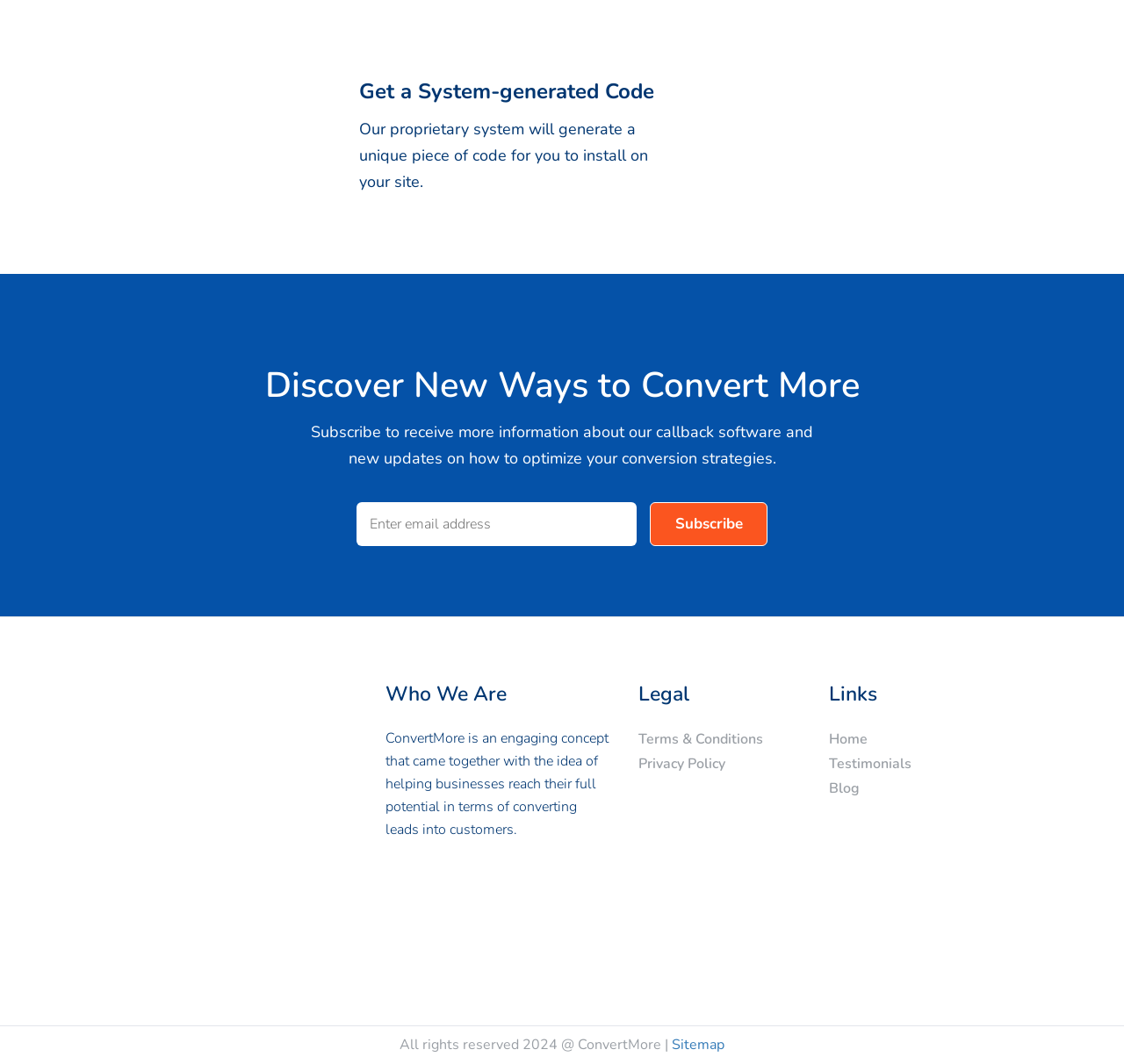Locate the bounding box coordinates of the item that should be clicked to fulfill the instruction: "Read about who we are".

[0.343, 0.63, 0.545, 0.675]